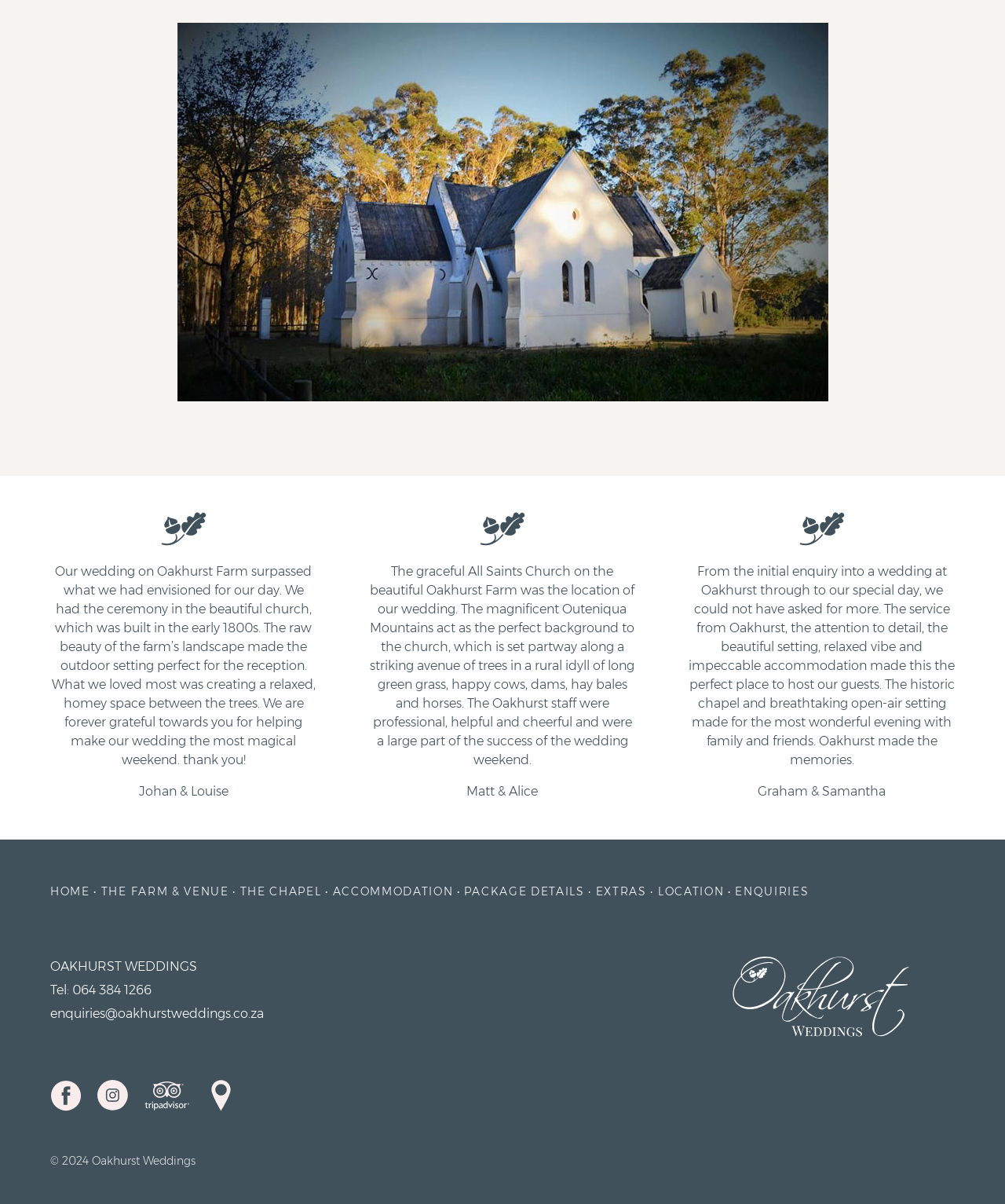Determine the bounding box coordinates of the clickable element to achieve the following action: 'Click the HOME link'. Provide the coordinates as four float values between 0 and 1, formatted as [left, top, right, bottom].

[0.05, 0.734, 0.09, 0.746]